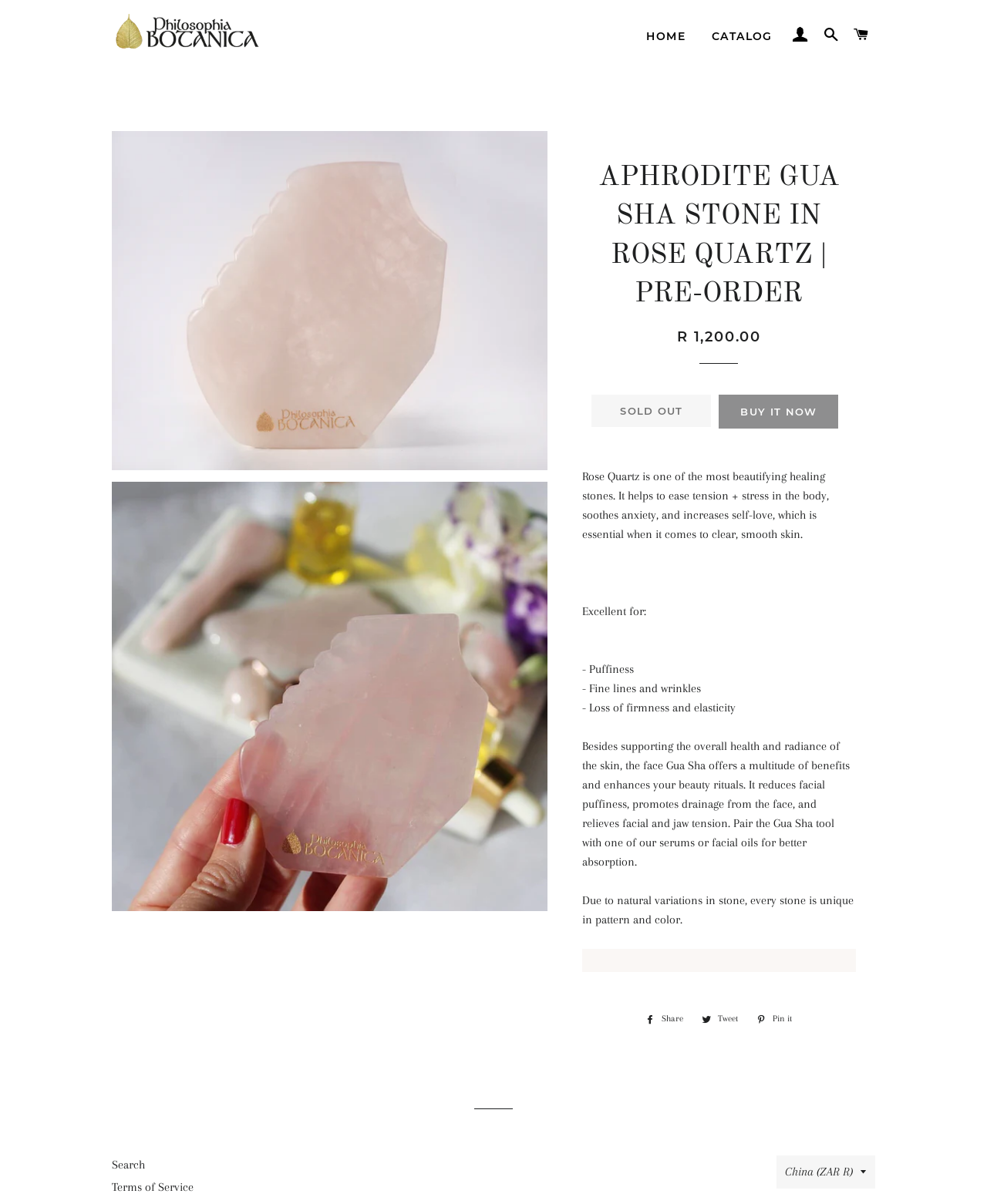Using the description "Share Share on Facebook", locate and provide the bounding box of the UI element.

[0.646, 0.839, 0.7, 0.853]